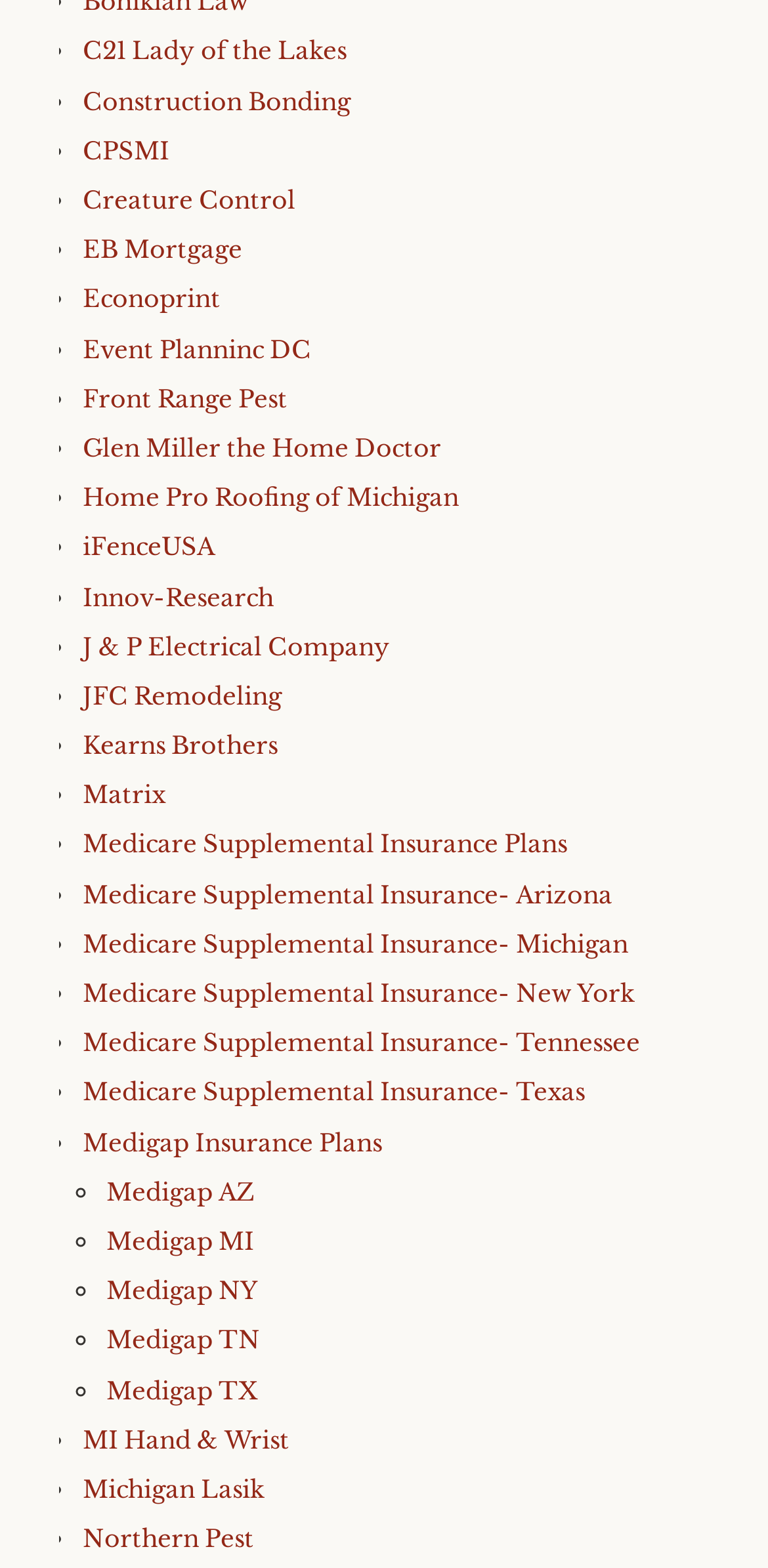Use a single word or phrase to answer the question:
How many links are on this webpage?

30